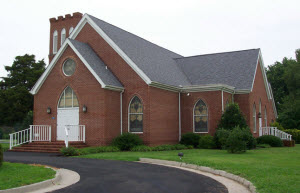Reply to the question with a single word or phrase:
What is the shape of the church's windows?

Pointed arch